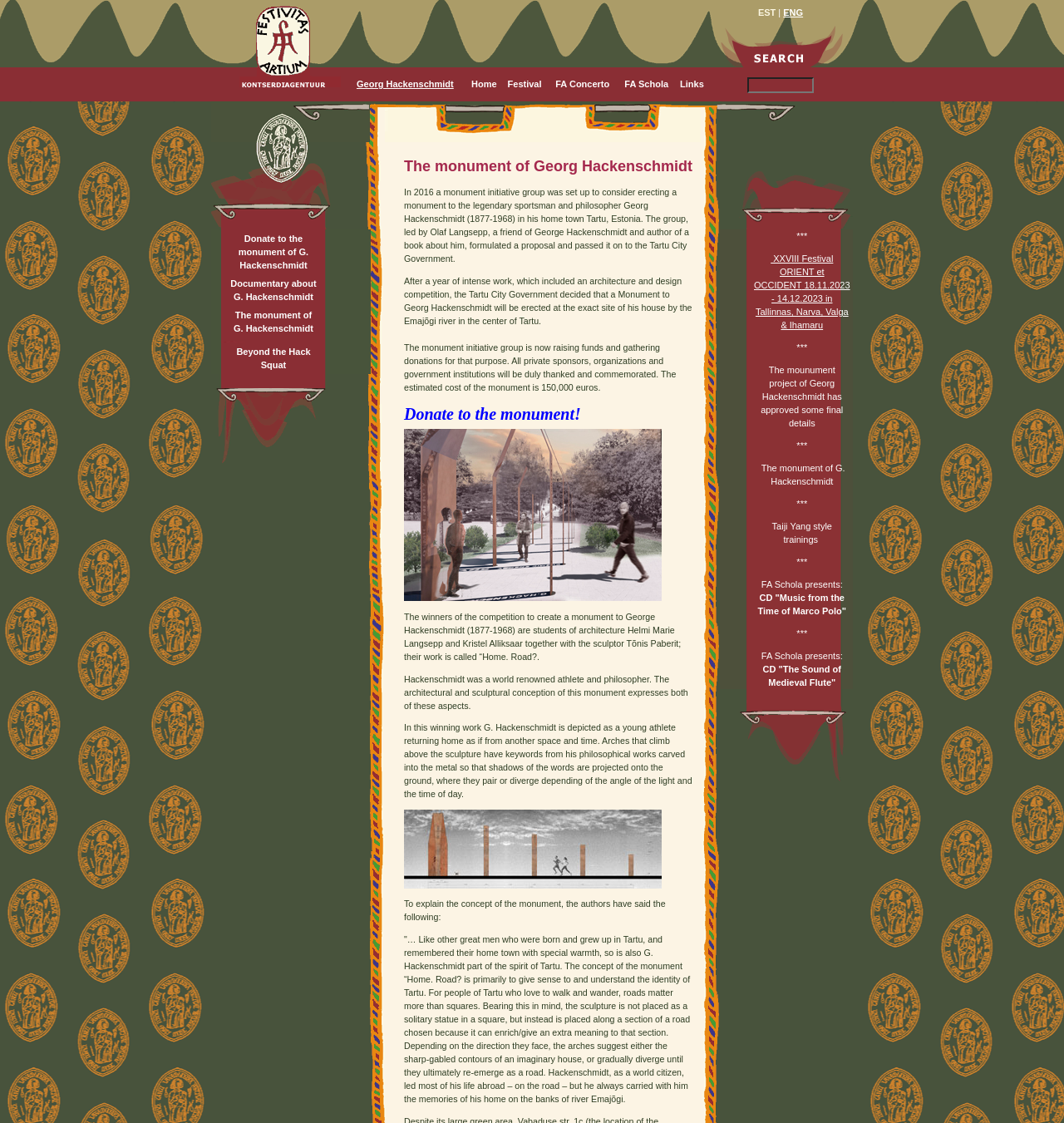How much does the monument cost?
Examine the image and give a concise answer in one word or a short phrase.

150,000 euros